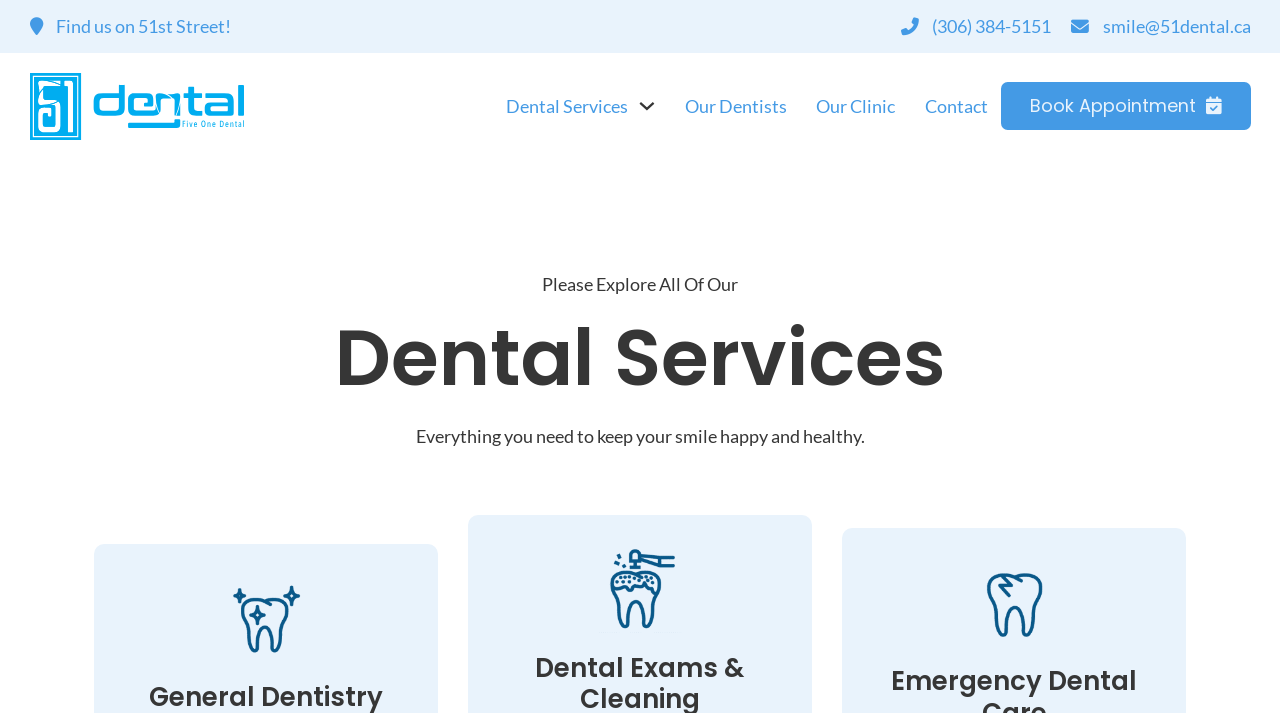Find and specify the bounding box coordinates that correspond to the clickable region for the instruction: "Click the phone number to call the clinic".

[0.704, 0.018, 0.821, 0.056]